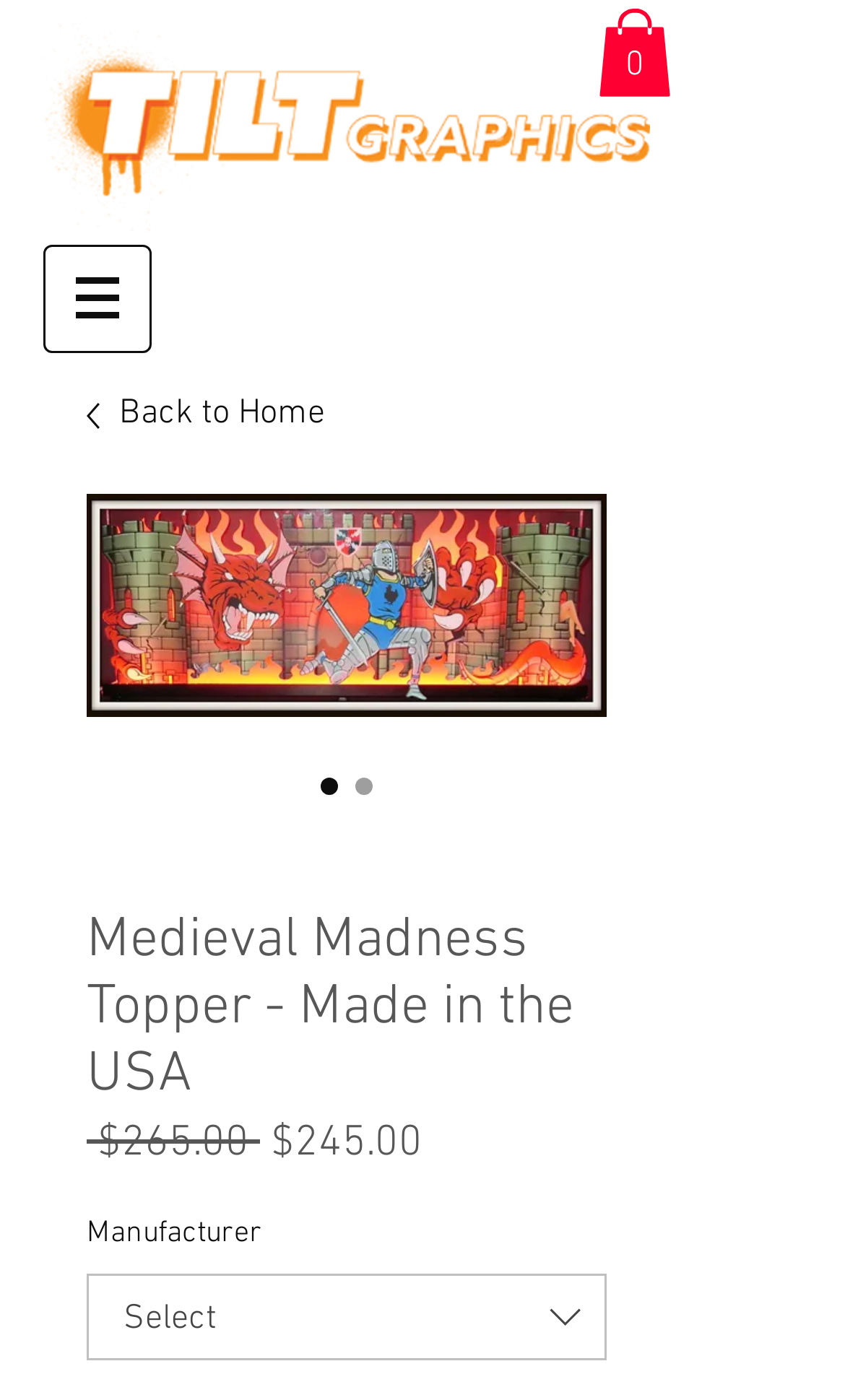Answer the question with a brief word or phrase:
What is the type of game that the Medieval Madness Topper is compatible with?

MM or MMR